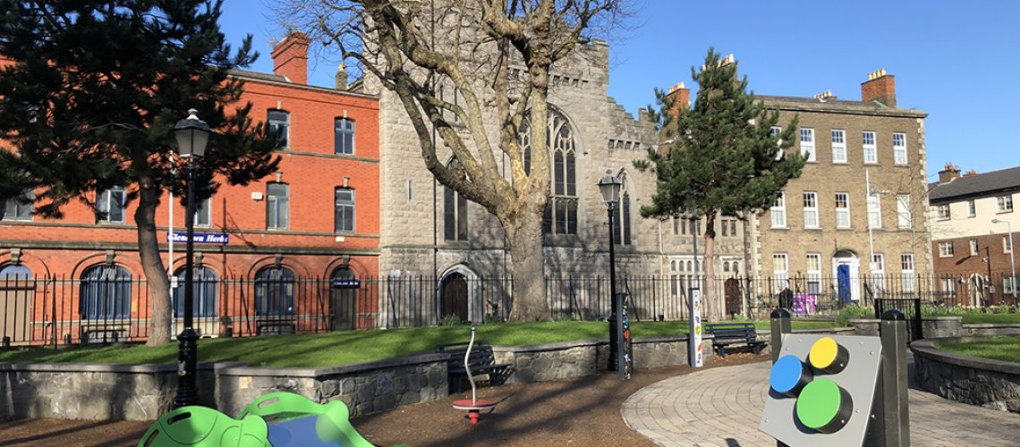Observe the image and answer the following question in detail: What is the color of the sky?

The caption states that the clear blue sky adds to the park's charm, indicating that the color of the sky is blue.